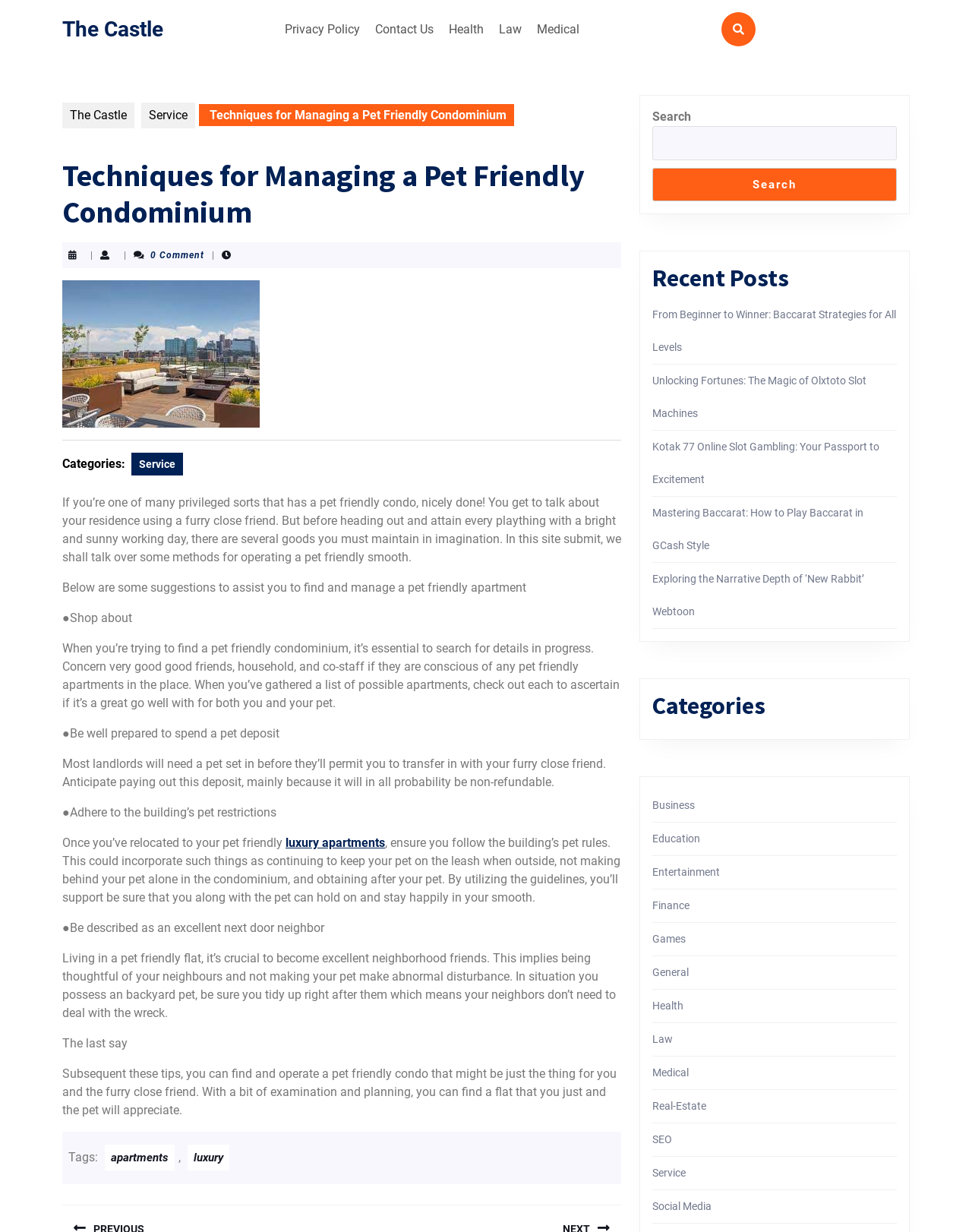Identify the coordinates of the bounding box for the element that must be clicked to accomplish the instruction: "View the 'Real-Estate' category".

[0.671, 0.893, 0.727, 0.902]